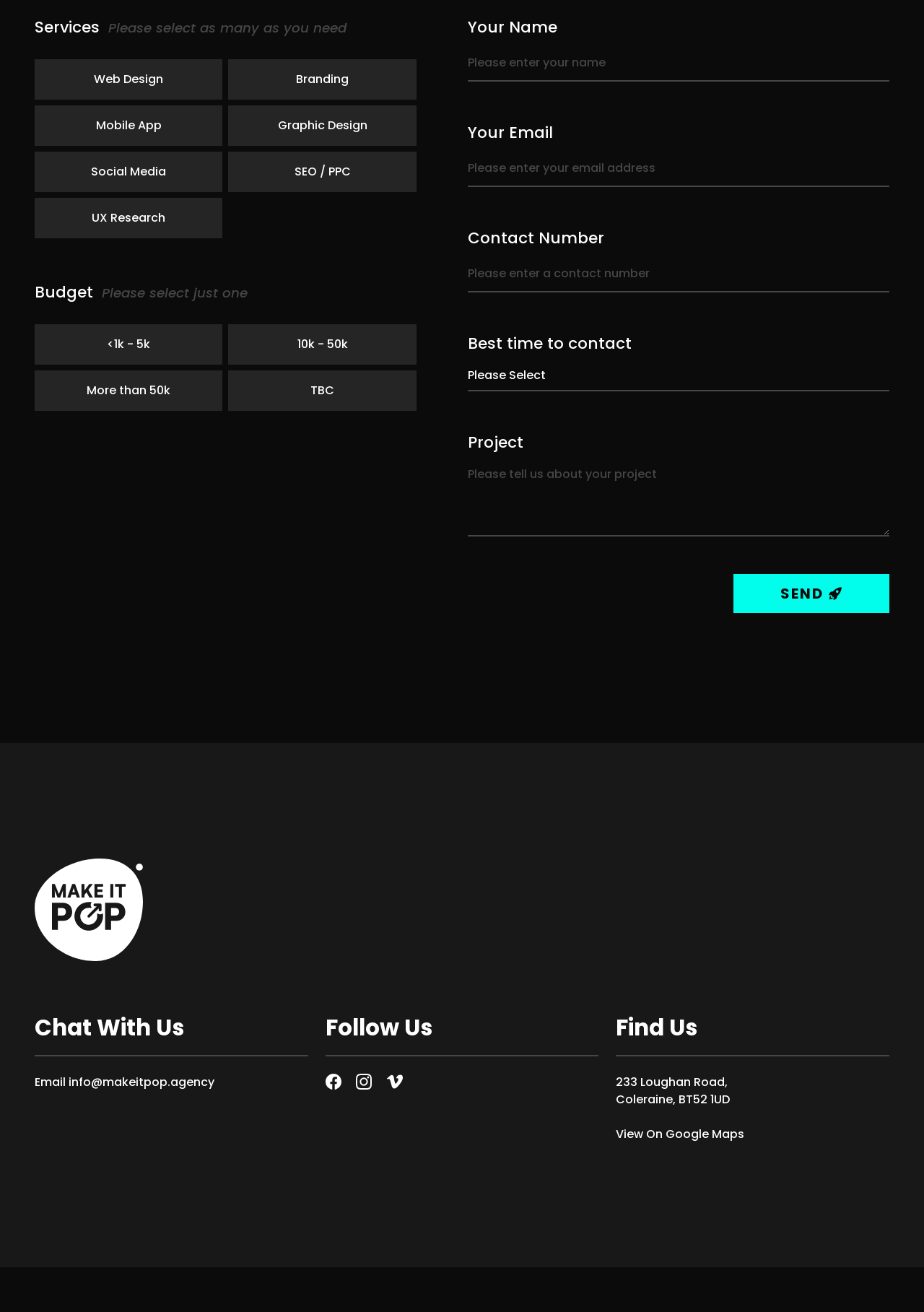How many social media platforms are listed?
Provide a detailed answer to the question using information from the image.

I counted the number of social media platforms listed on the webpage, which are three, and they are represented by icons.